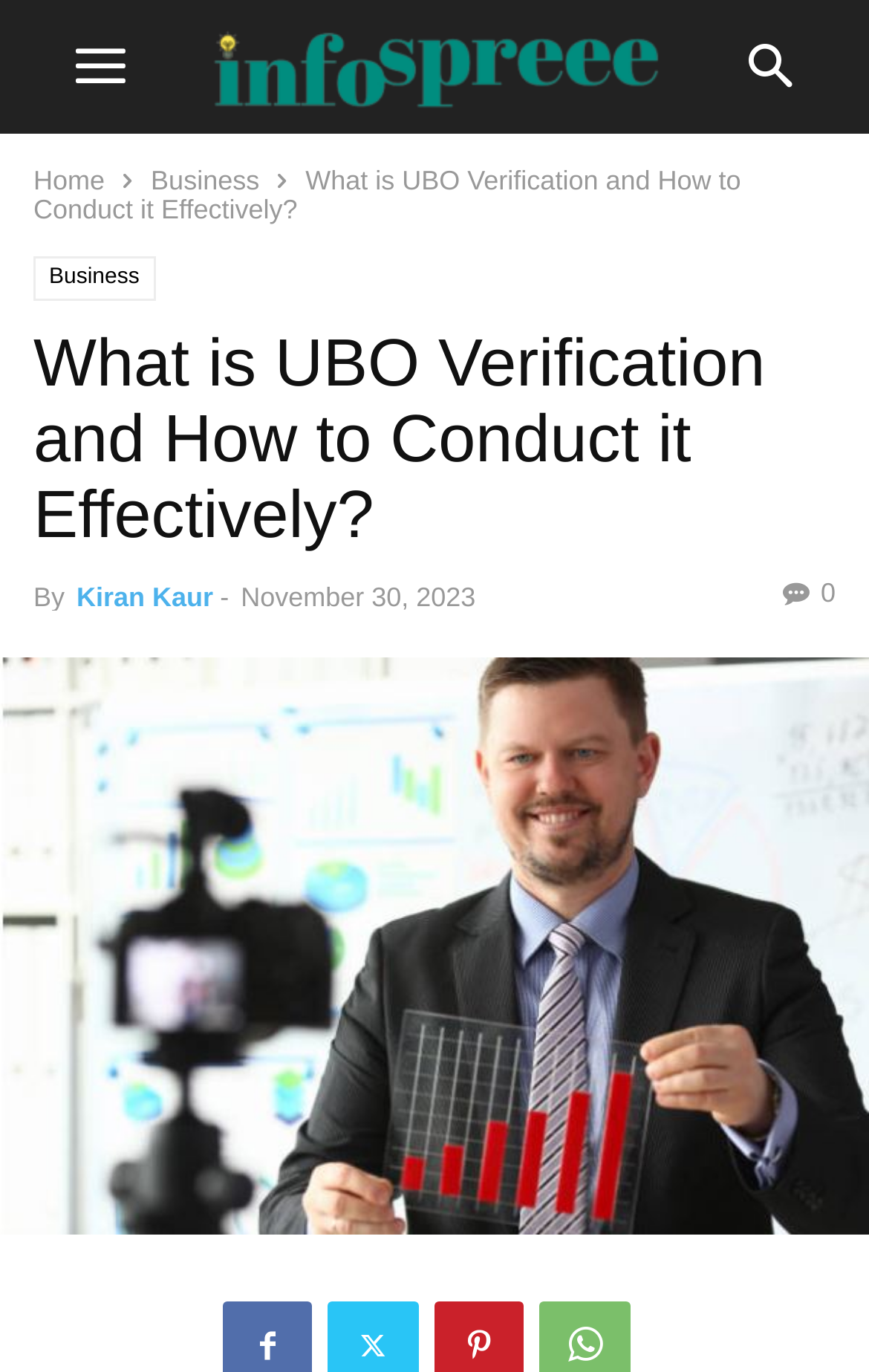Please determine and provide the text content of the webpage's heading.

What is UBO Verification and How to Conduct it Effectively?